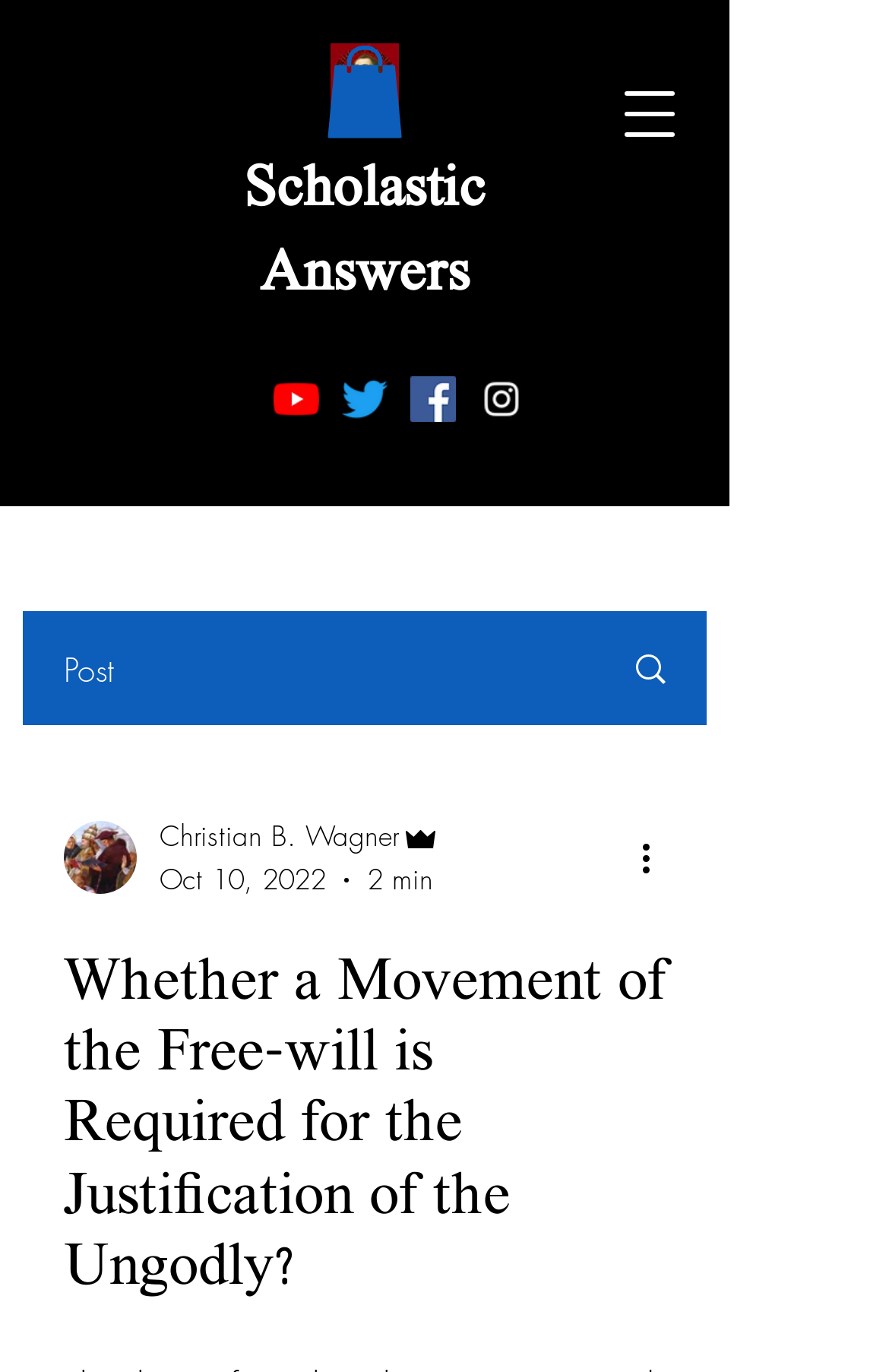Please determine the bounding box coordinates of the element to click in order to execute the following instruction: "Visit YouTube". The coordinates should be four float numbers between 0 and 1, specified as [left, top, right, bottom].

[0.308, 0.274, 0.359, 0.307]